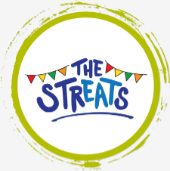Offer a detailed explanation of what is depicted in the image.

The image features the logo of "THE STREATS," a brand associated with Edwards & Ward, specializing in high street food options for secondary school students. The logo is creatively designed within a circular frame adorned with vibrant bunting, evoking a festive and inviting atmosphere. Colorful accents encapsulate the text, which prominently displays "THE STREATS" in a playful font. This branding reflects the brand's commitment to providing appealing and contemporary meal choices that resonate with student preferences, such as burritos, noodle pots, and flatbreads, aimed at enhancing the dining experience within schools.